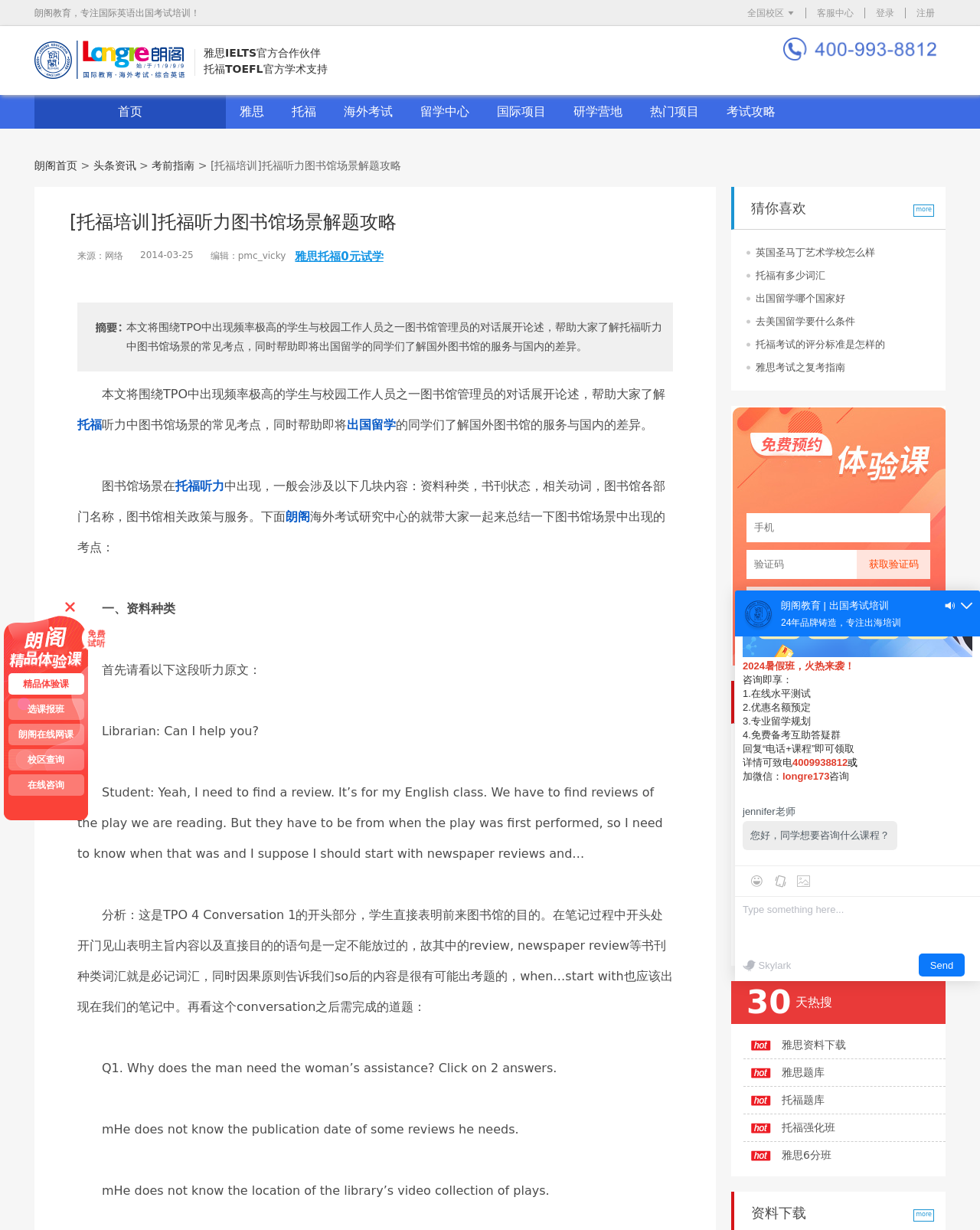What is the name of the research center mentioned on the webpage?
Utilize the image to construct a detailed and well-explained answer.

The webpage mentions 朗阁海外考试研究中心 (LangE Overseas Exam Research Center) as the source of the analysis and explanation of the TOEFL listening comprehension conversation.